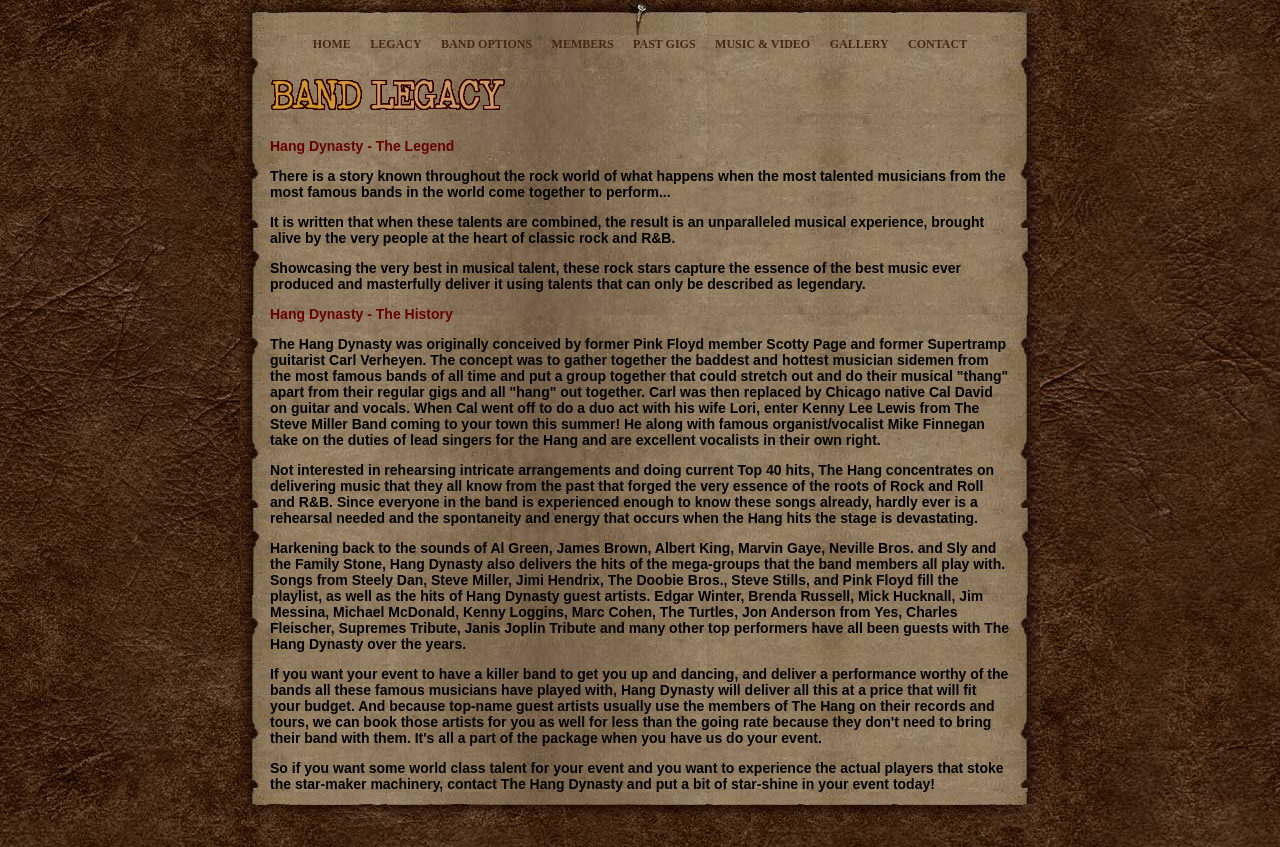Based on the provided description, "HOME", find the bounding box of the corresponding UI element in the screenshot.

[0.244, 0.044, 0.274, 0.06]